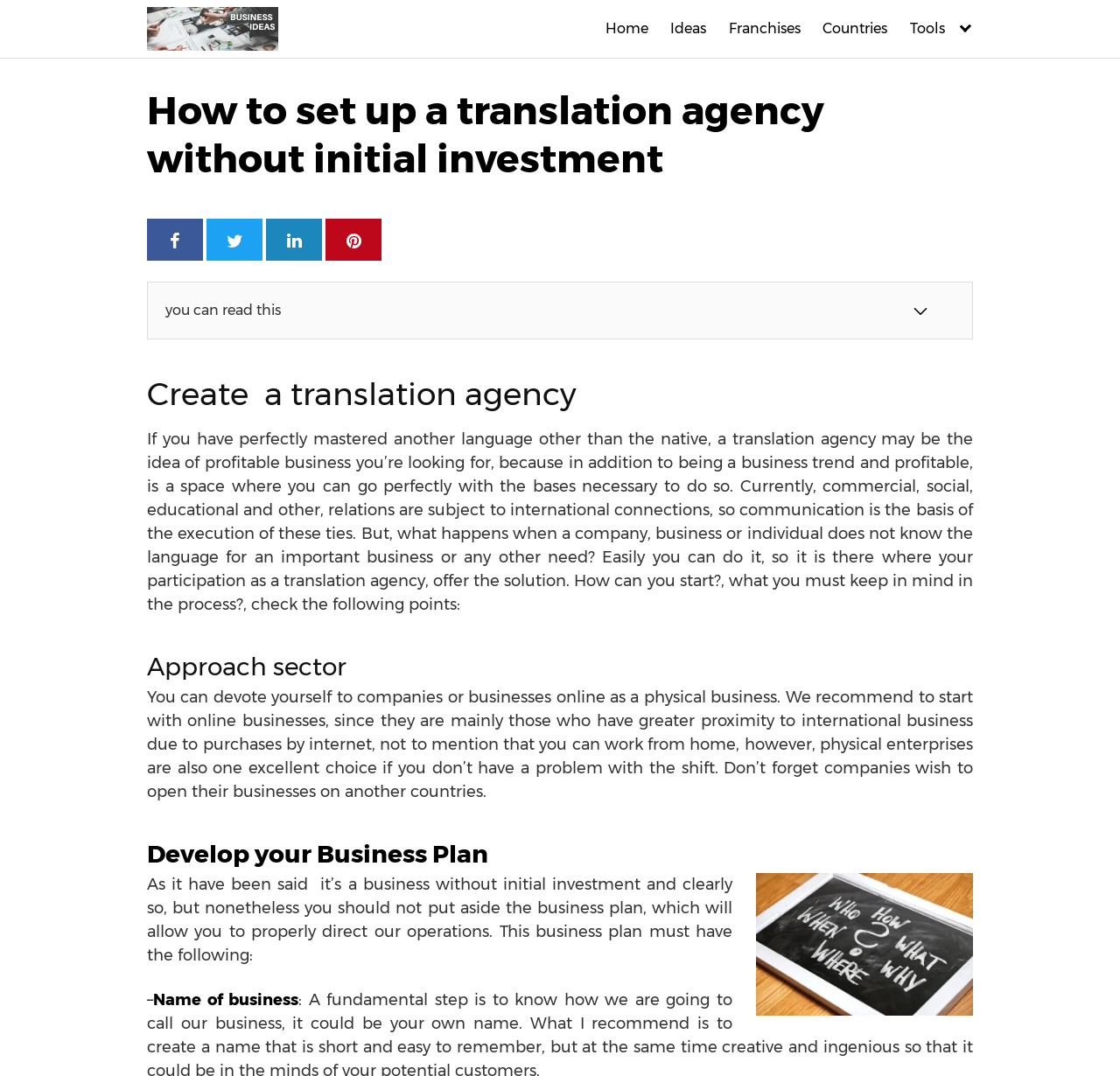Give a one-word or one-phrase response to the question:
What is the recommended approach for starting a translation agency?

Online businesses